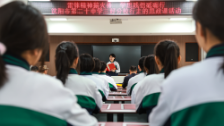Elaborate on the image by describing it in detail.

The image showcases a classroom setting where a group of students, primarily dressed in white and green school uniforms, are attentively seated at desks. They are facing a teacher who stands at the front of the room, engaged in delivering a lesson or presentation. The classroom walls appear to be adorned with educational materials, while a digital display above the teacher provides additional information, likely relevant to the lesson. The atmosphere conveys a sense of focus and learning, emphasizing the students' engagement with the educational content being presented. This scene reflects the traditional classroom dynamics and highlights the importance of education in nurturing knowledge among students.